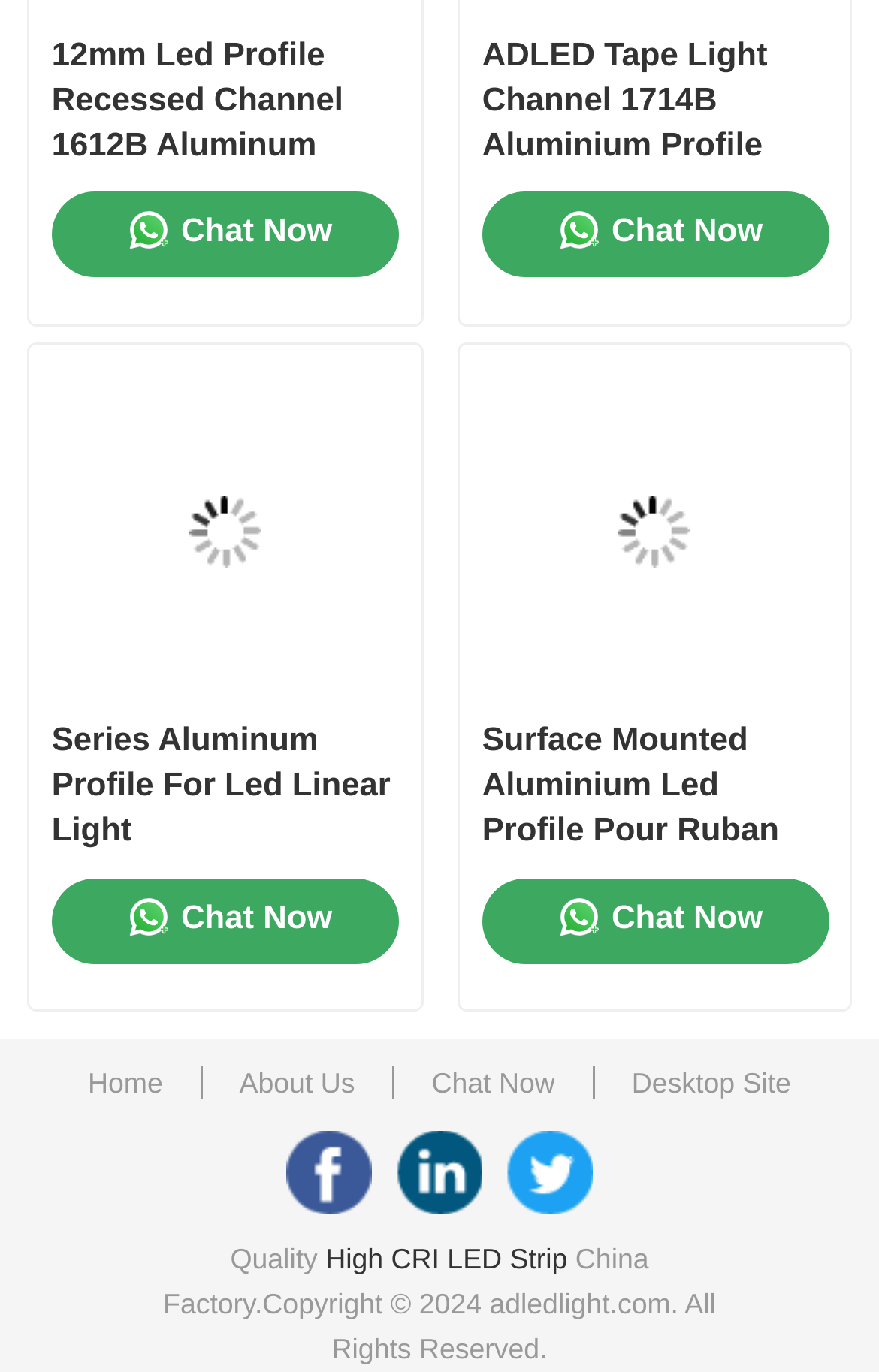How many 'Chat Now' links are there on the webpage? Based on the screenshot, please respond with a single word or phrase.

4